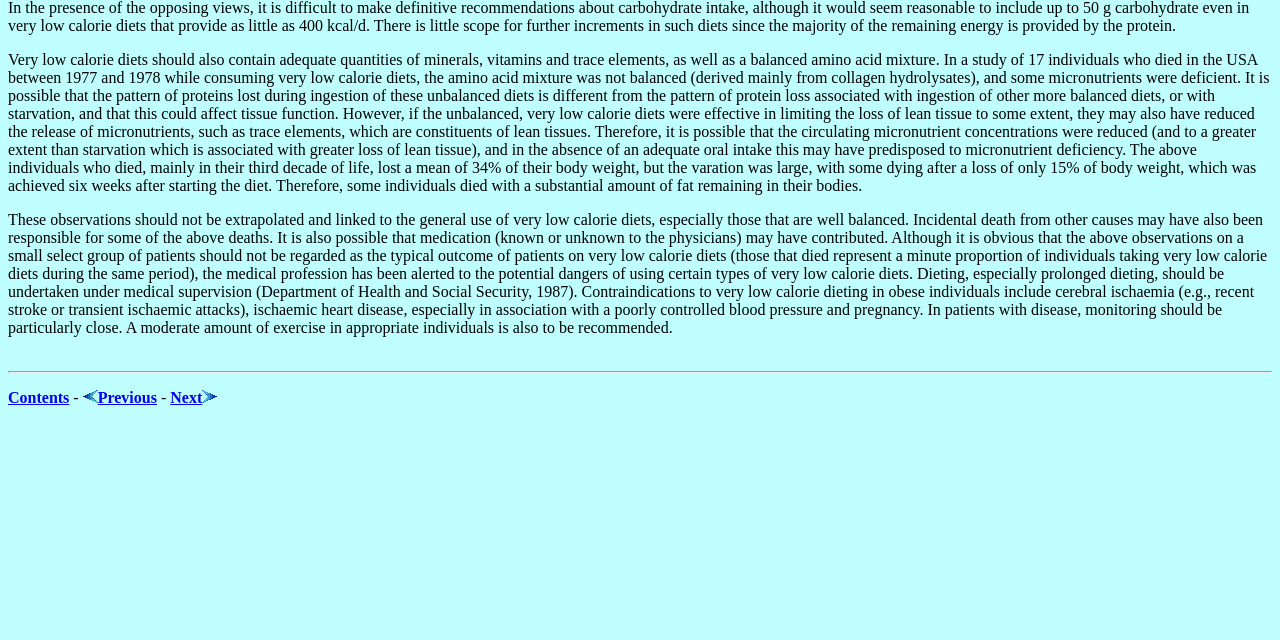Determine the bounding box for the UI element as described: "Previous". The coordinates should be represented as four float numbers between 0 and 1, formatted as [left, top, right, bottom].

[0.076, 0.608, 0.123, 0.634]